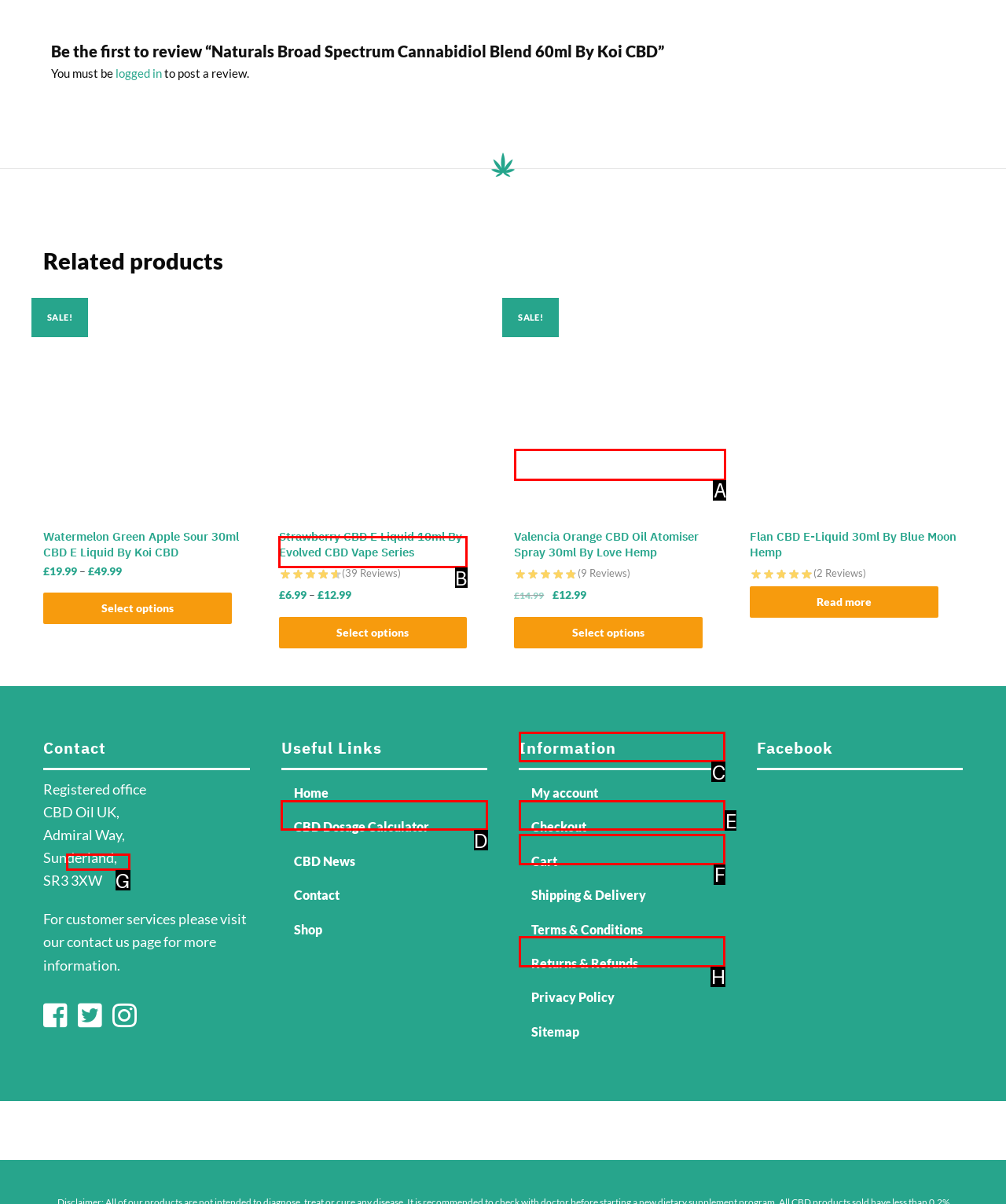Determine the letter of the element you should click to carry out the task: Return to News
Answer with the letter from the given choices.

None